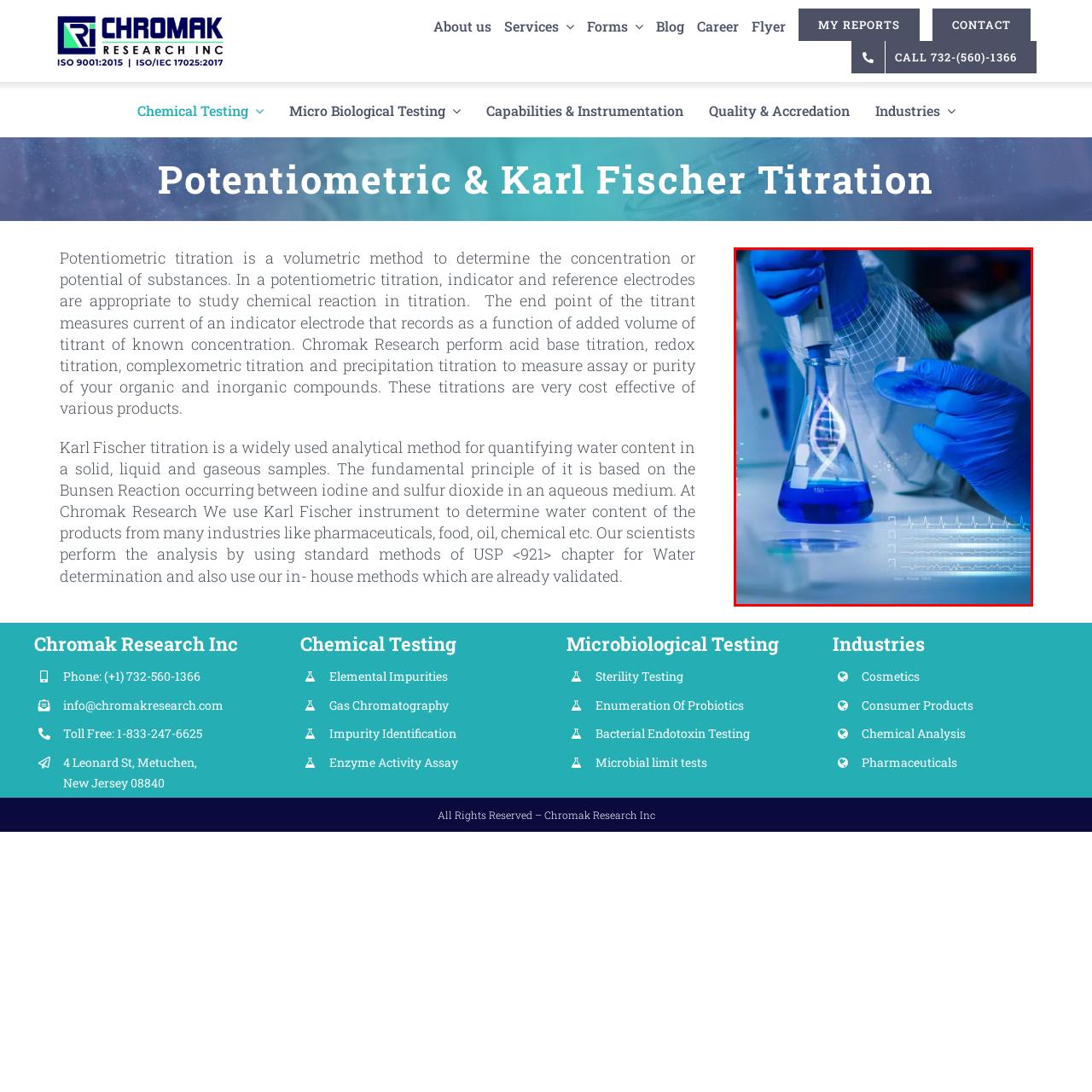Check the area bordered by the red box and provide a single word or phrase as the answer to the question: What is the color of the solution in the Erlenmeyer flask?

blue